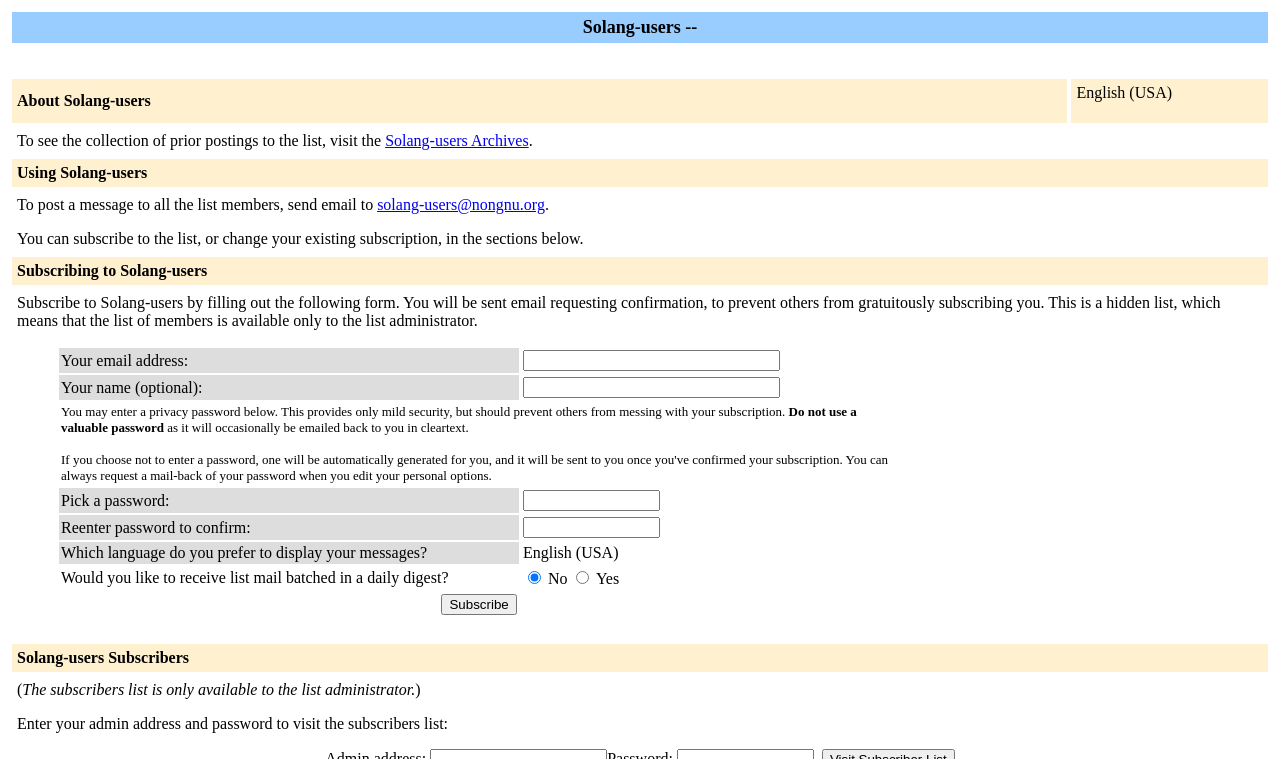What is the purpose of the password in the subscription form?
Look at the image and provide a short answer using one word or a phrase.

Mild security